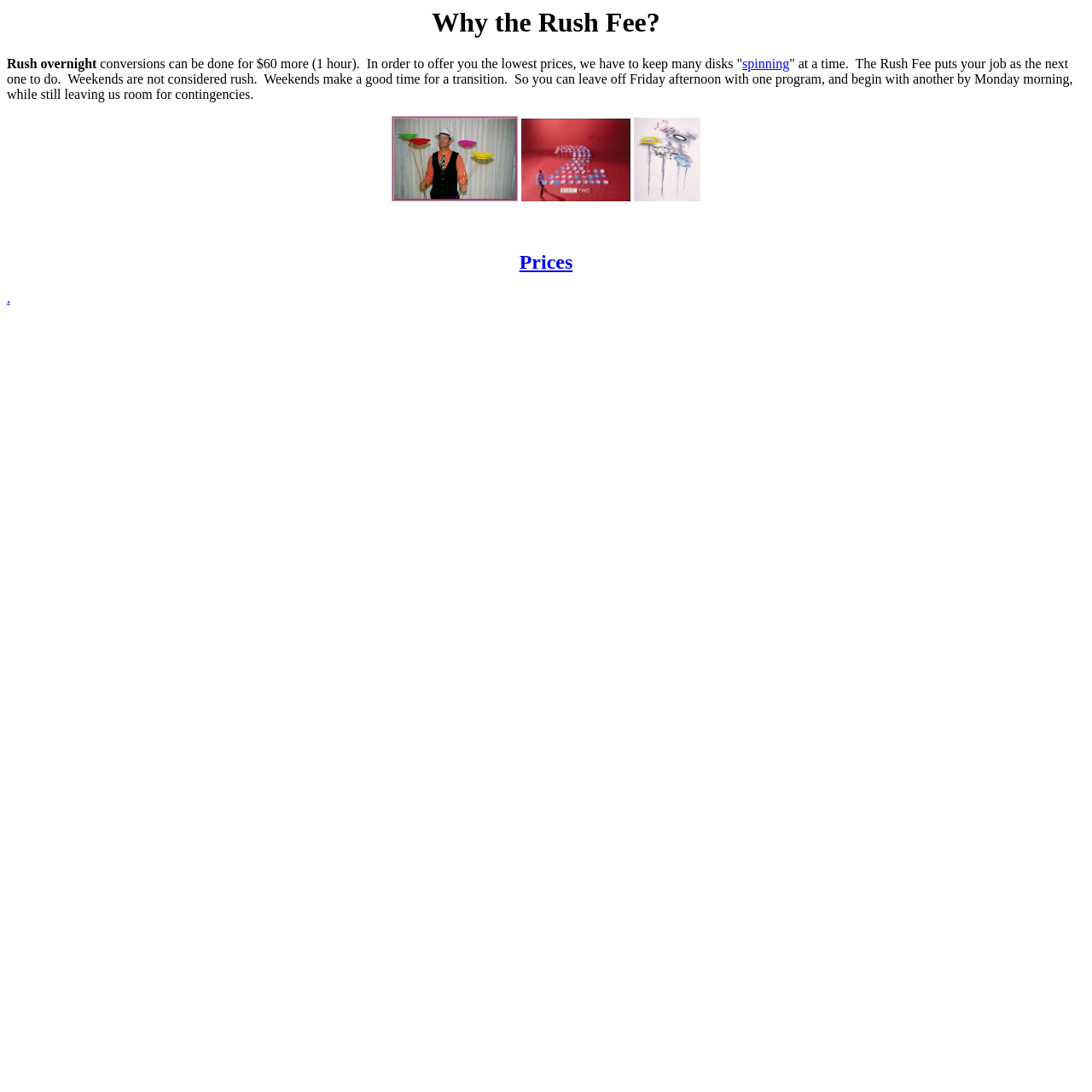Describe all the significant parts and information present on the webpage.

The webpage appears to be a informational page about a service or product, specifically discussing the "Rush Fee" and its associated prices. 

At the top of the page, there is a prominent heading "Why the Rush Fee?" followed by a brief description of the rush overnight conversions service, which can be done for an additional $60. This description is positioned directly below the heading. 

To the right of this description, there is a link labeled "spinning". Below this link, there is a longer paragraph of text that explains the benefits of the Rush Fee, including how it prioritizes the user's job and allows for a smooth transition between programs over the weekend.

On the right side of the page, there are three images arranged vertically, taking up a significant portion of the page's width. These images are positioned below the initial description and above the paragraph of text.

Further down the page, there is another heading labeled "Prices", which is accompanied by a link to the same anchor text. This section appears to be a separate topic from the Rush Fee discussion above.

Finally, there is a small link at the bottom of the page with a single period as its text.